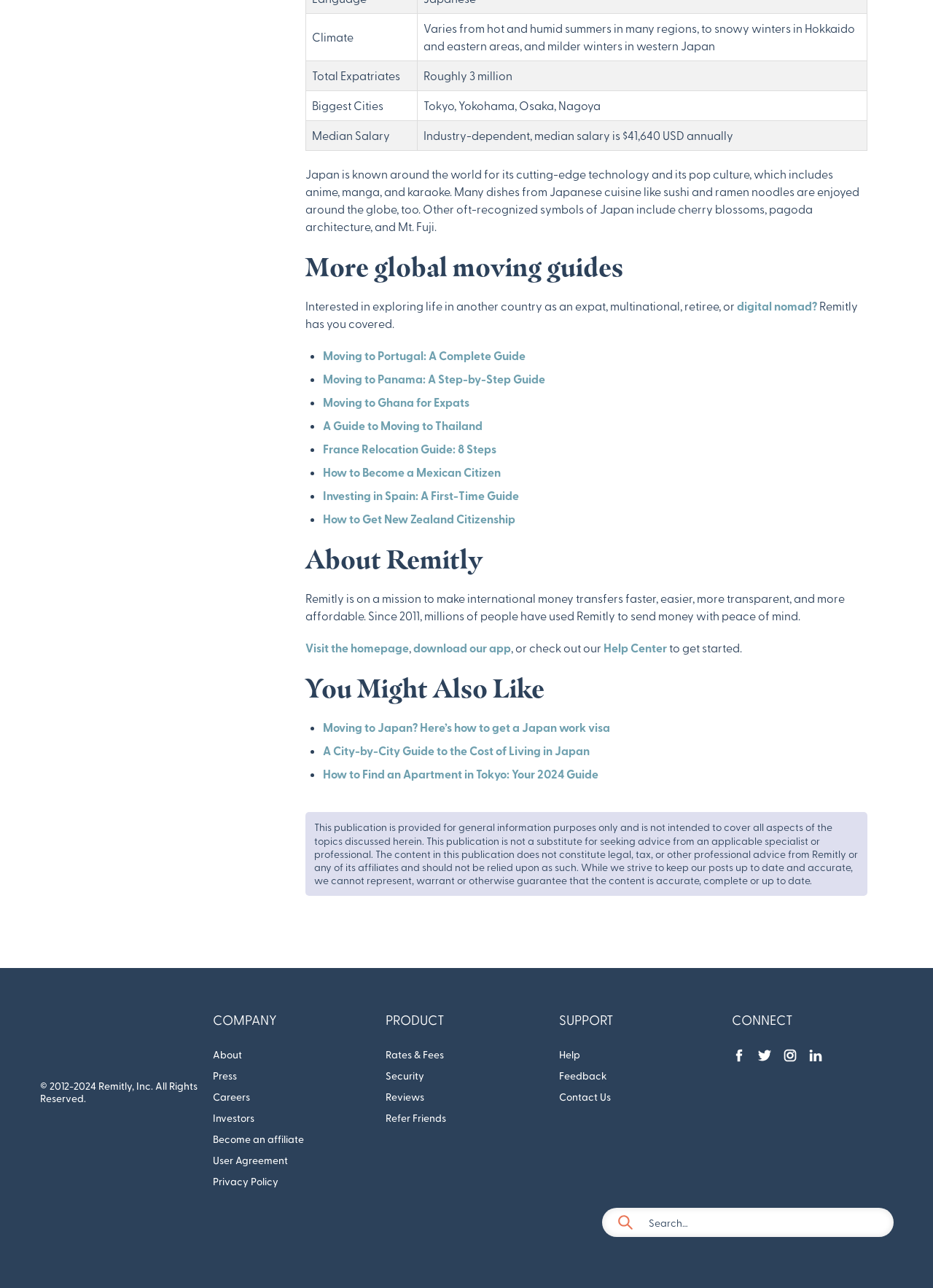Pinpoint the bounding box coordinates of the element to be clicked to execute the instruction: "Learn more about Remitly".

[0.327, 0.498, 0.438, 0.508]